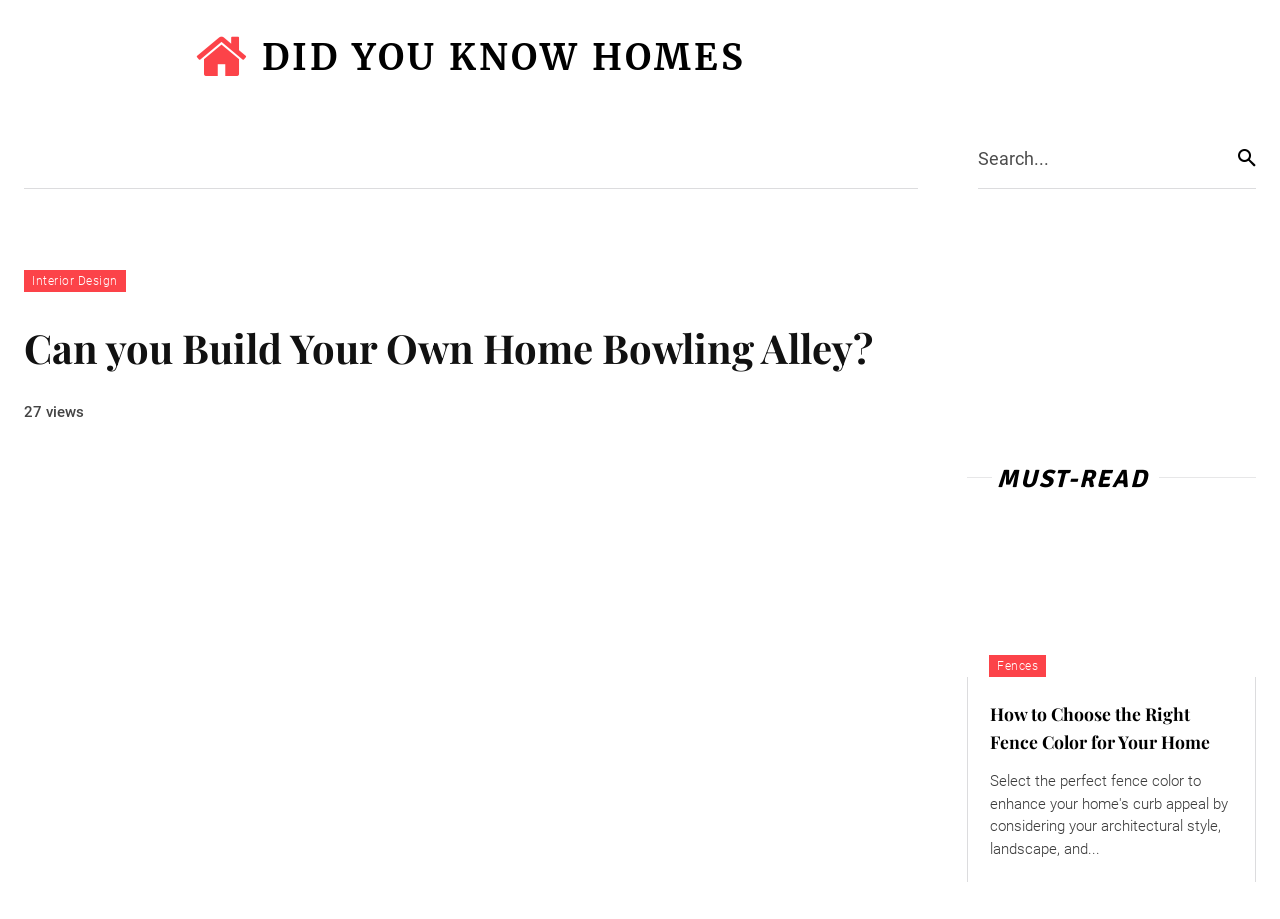Identify the bounding box coordinates of the part that should be clicked to carry out this instruction: "Read the article about building a home bowling alley".

[0.019, 0.35, 0.682, 0.407]